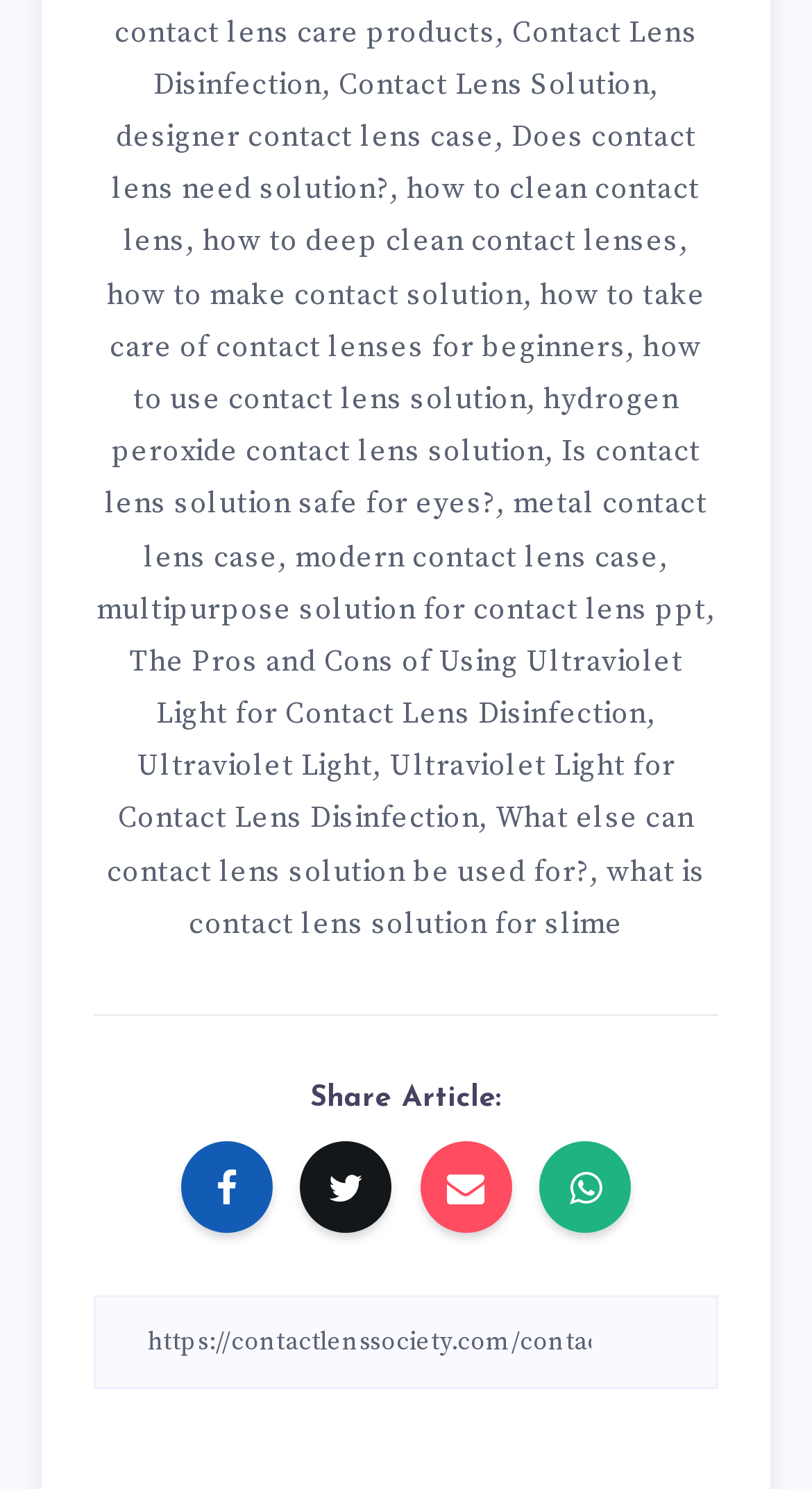Find the bounding box coordinates of the element's region that should be clicked in order to follow the given instruction: "Click on 'Ultraviolet Light for Contact Lens Disinfection'". The coordinates should consist of four float numbers between 0 and 1, i.e., [left, top, right, bottom].

[0.145, 0.502, 0.832, 0.563]